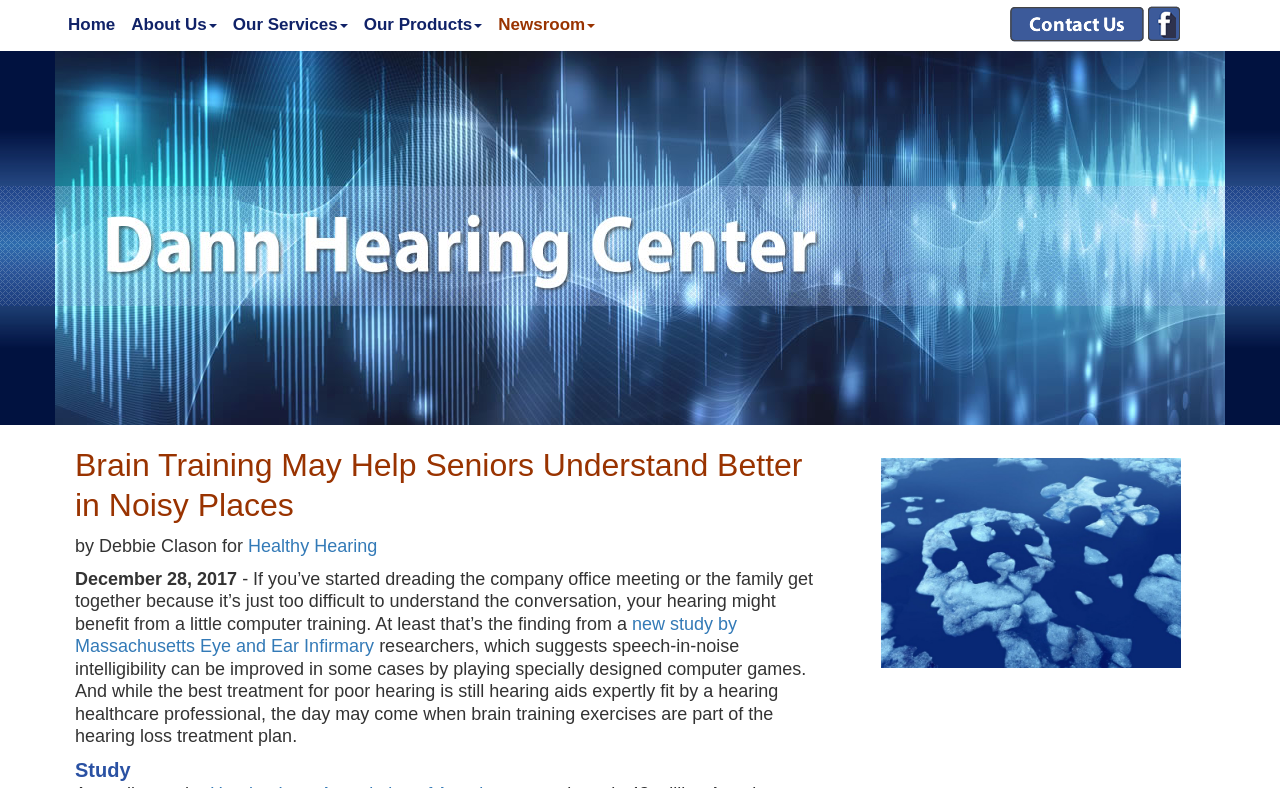Determine the bounding box coordinates of the UI element described below. Use the format (top-left x, top-left y, bottom-right x, bottom-right y) with floating point numbers between 0 and 1: Newsroom

[0.383, 0.0, 0.471, 0.063]